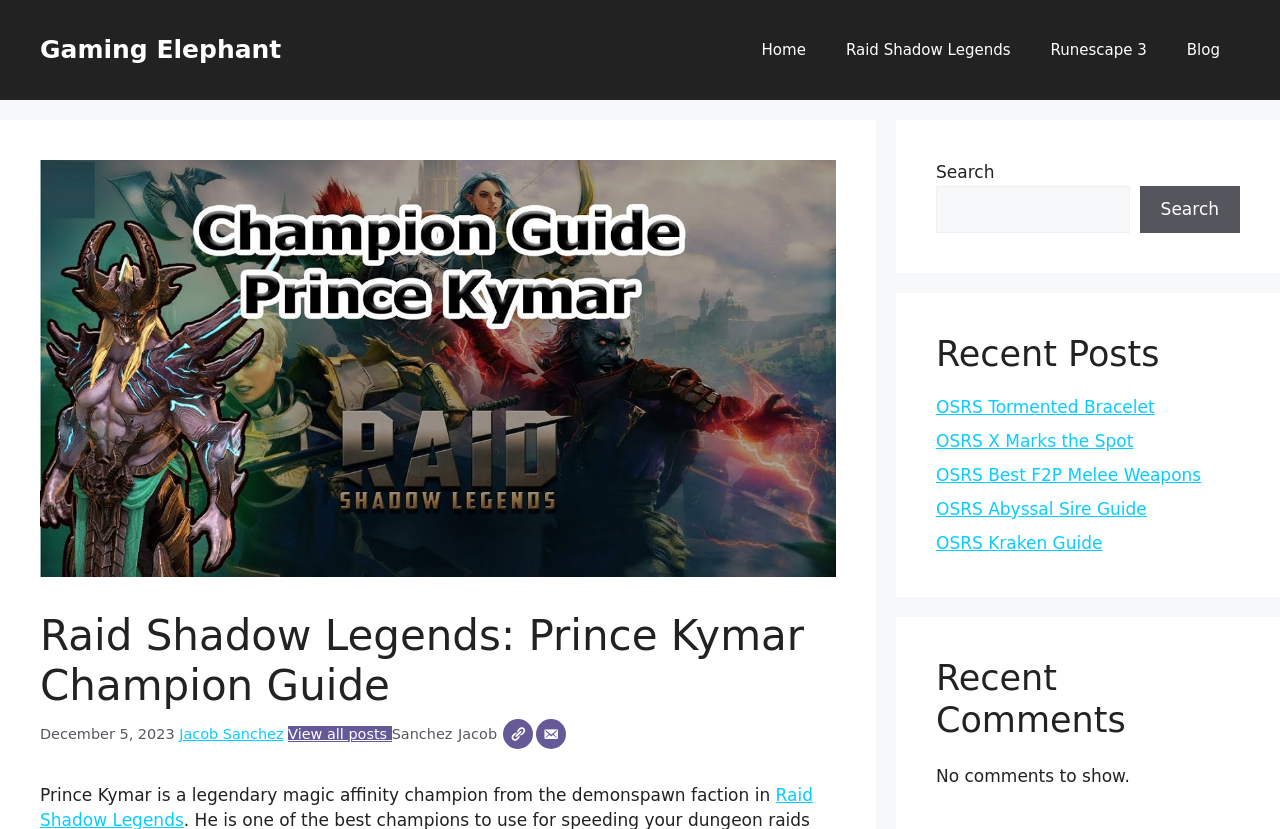Please find the bounding box coordinates for the clickable element needed to perform this instruction: "Go to Raid Shadow Legends page".

[0.645, 0.024, 0.805, 0.097]